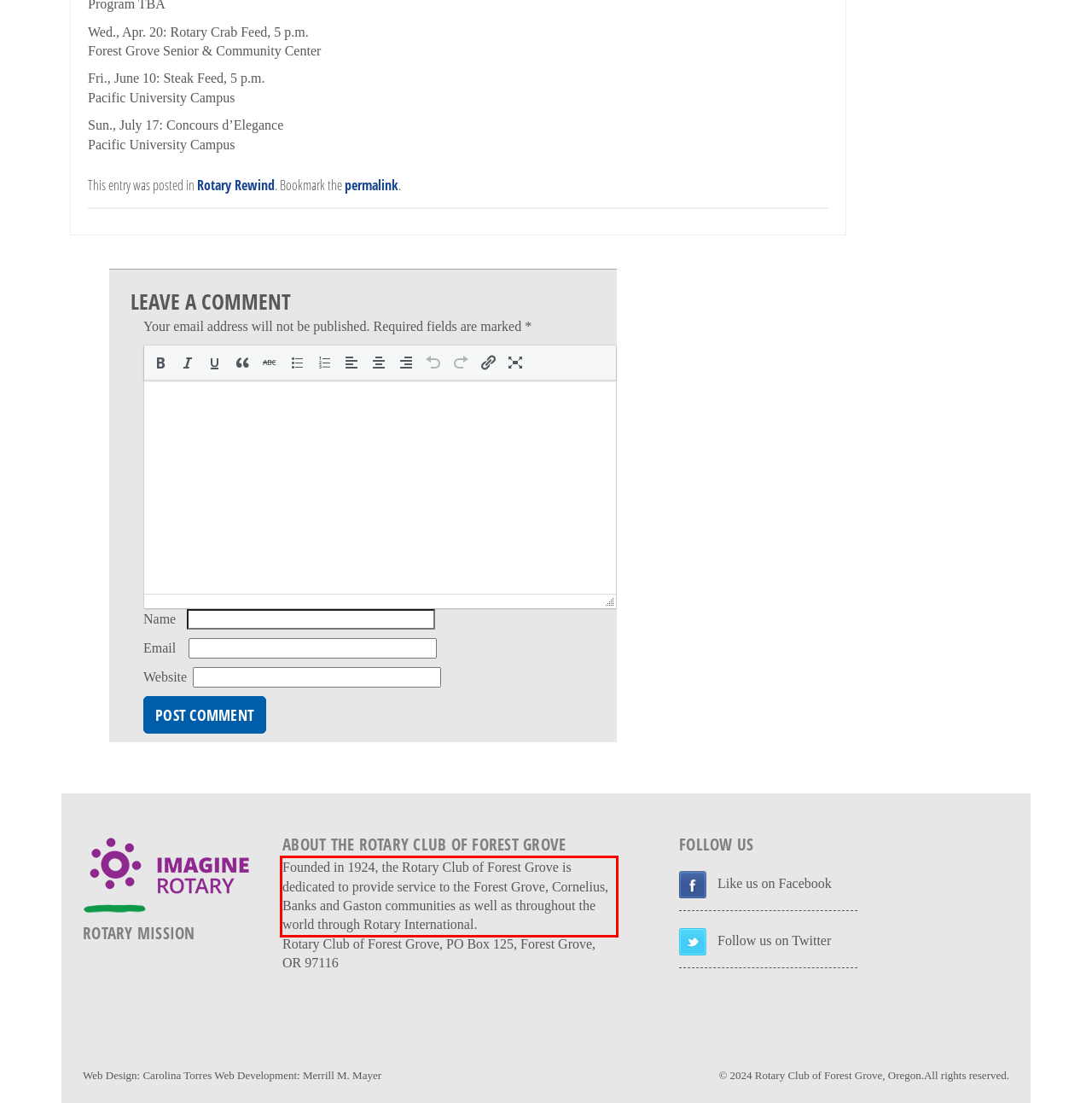Examine the webpage screenshot and use OCR to recognize and output the text within the red bounding box.

Founded in 1924, the Rotary Club of Forest Grove is dedicated to provide service to the Forest Grove, Cornelius, Banks and Gaston communities as well as throughout the world through Rotary International.